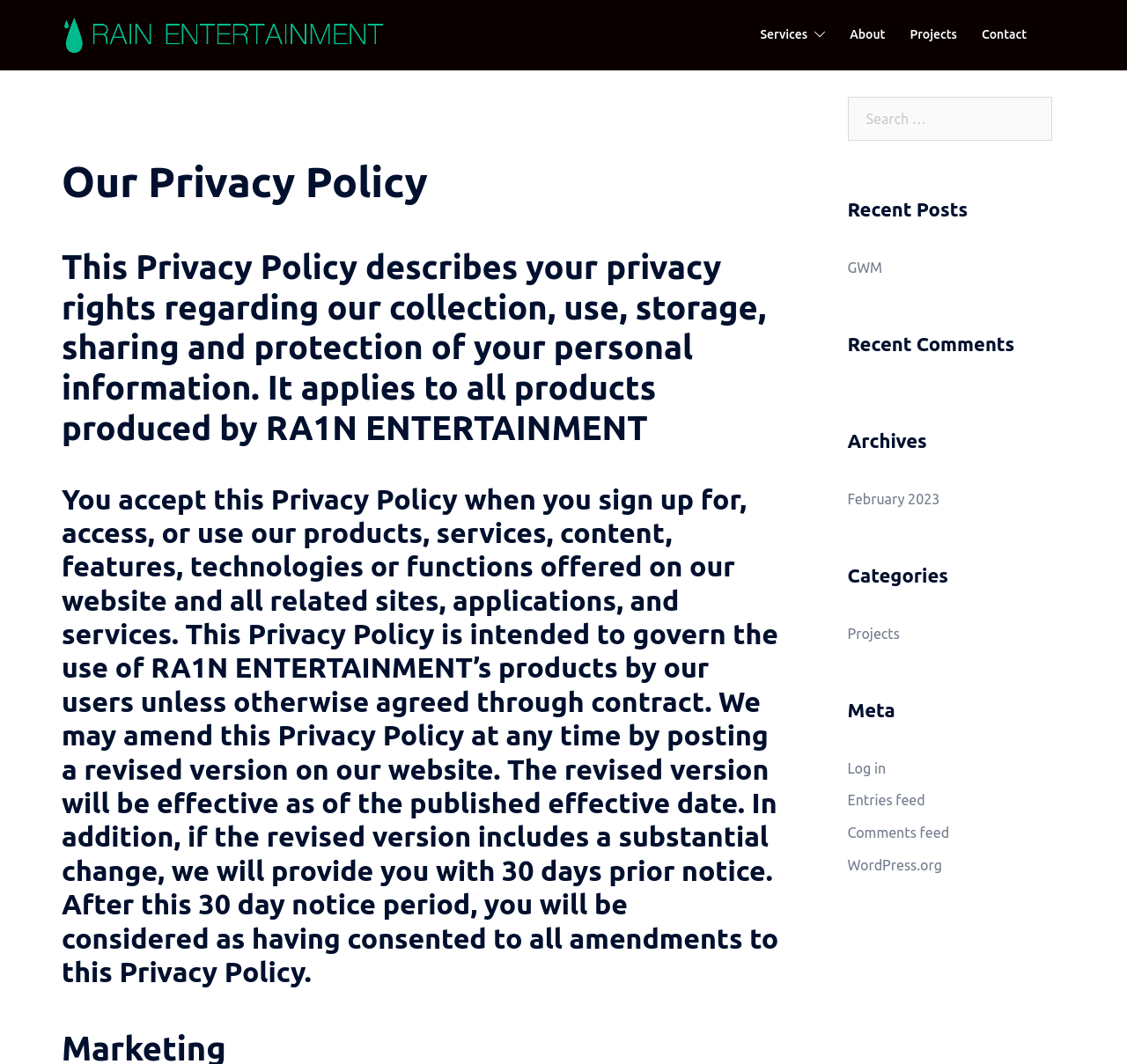How many links are there in the top navigation bar?
Look at the image and respond with a one-word or short phrase answer.

4